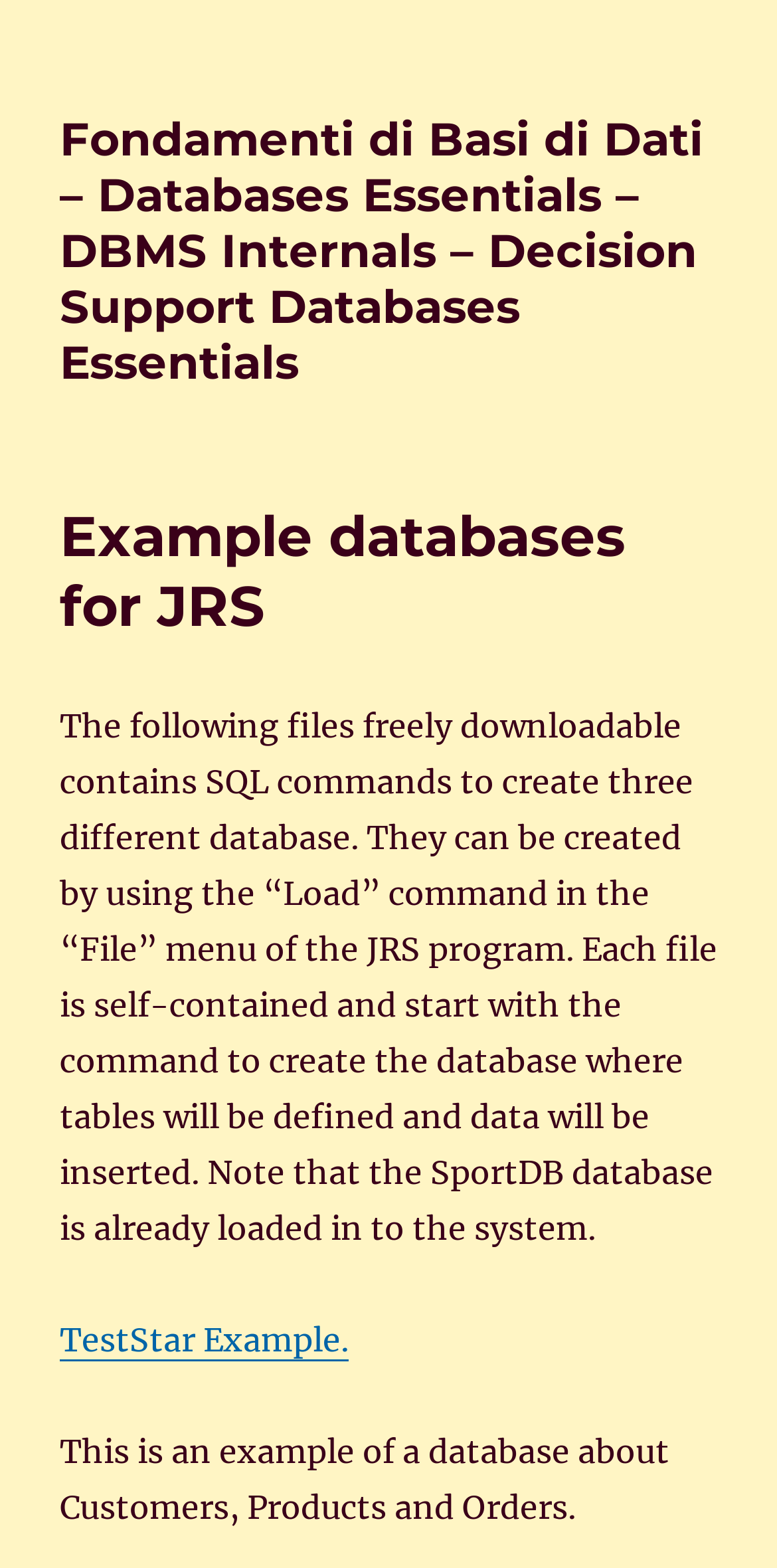Bounding box coordinates should be provided in the format (top-left x, top-left y, bottom-right x, bottom-right y) with all values between 0 and 1. Identify the bounding box for this UI element: TestStar Example.

[0.077, 0.842, 0.449, 0.867]